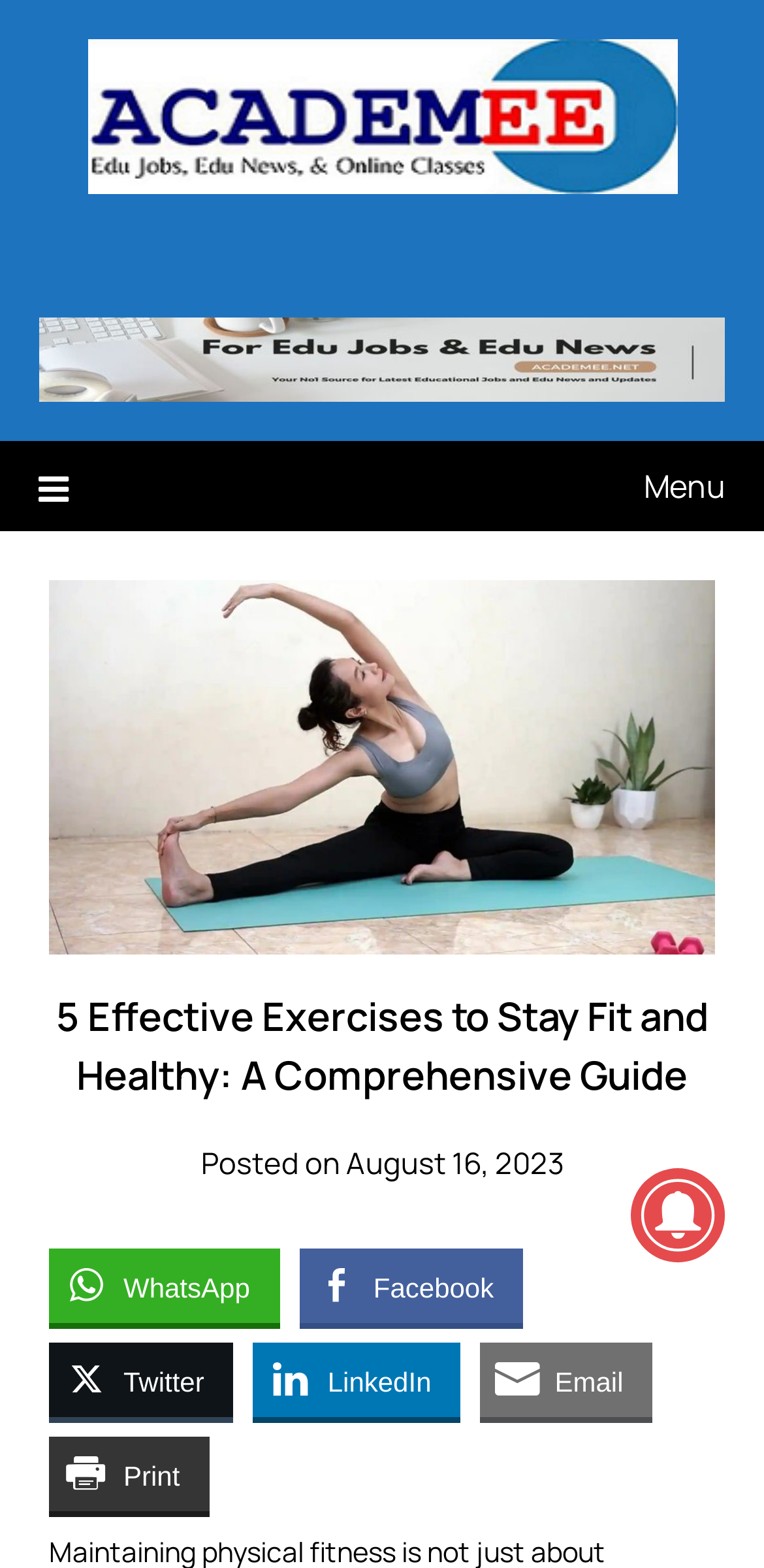Illustrate the webpage thoroughly, mentioning all important details.

The webpage is a comprehensive guide to staying fit and healthy, with a focus on effective exercises. At the top left of the page, there is a link to the "ACADEMEE EDU PORTAL" accompanied by an image with the same name. Below this, there is a menu link with an icon, which expands to reveal a header section.

In the header section, there is a large image related to exercising to keep fit, taking up most of the width. Above the image, there is a heading that reads "5 Effective Exercises to Stay Fit and Healthy: A Comprehensive Guide". Below the heading, there is a static text indicating the post date, "Posted on August 16, 2023".

To the right of the image, there are six social media sharing buttons, including WhatsApp, Facebook, Twitter, LinkedIn, Email, and Print, allowing users to share the content easily.

At the bottom right of the page, there is a small, unidentified image. Overall, the webpage is well-organized, with a clear hierarchy of elements and a focus on providing valuable information to users.